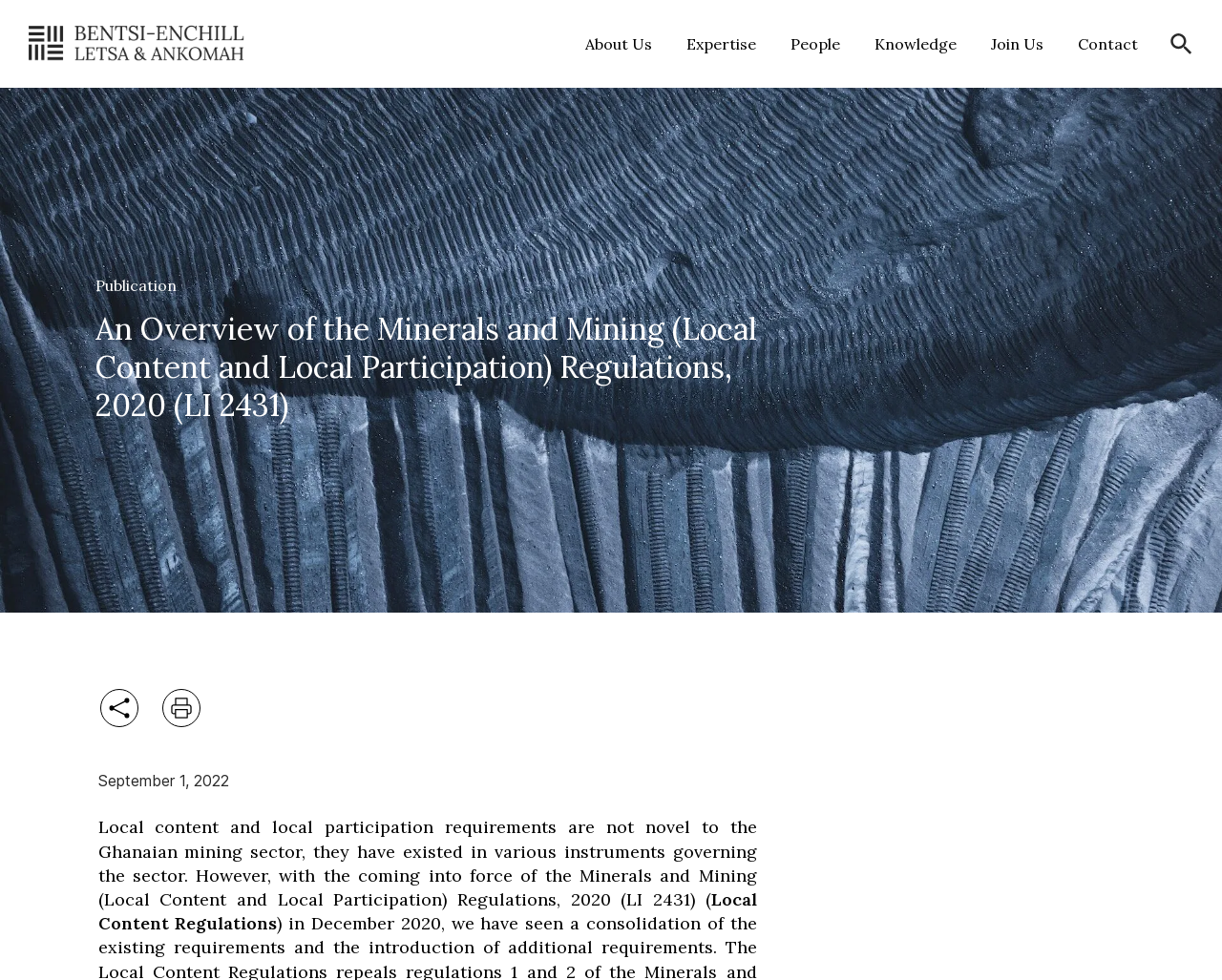Can you specify the bounding box coordinates of the area that needs to be clicked to fulfill the following instruction: "Go to About Us page"?

[0.465, 0.018, 0.548, 0.072]